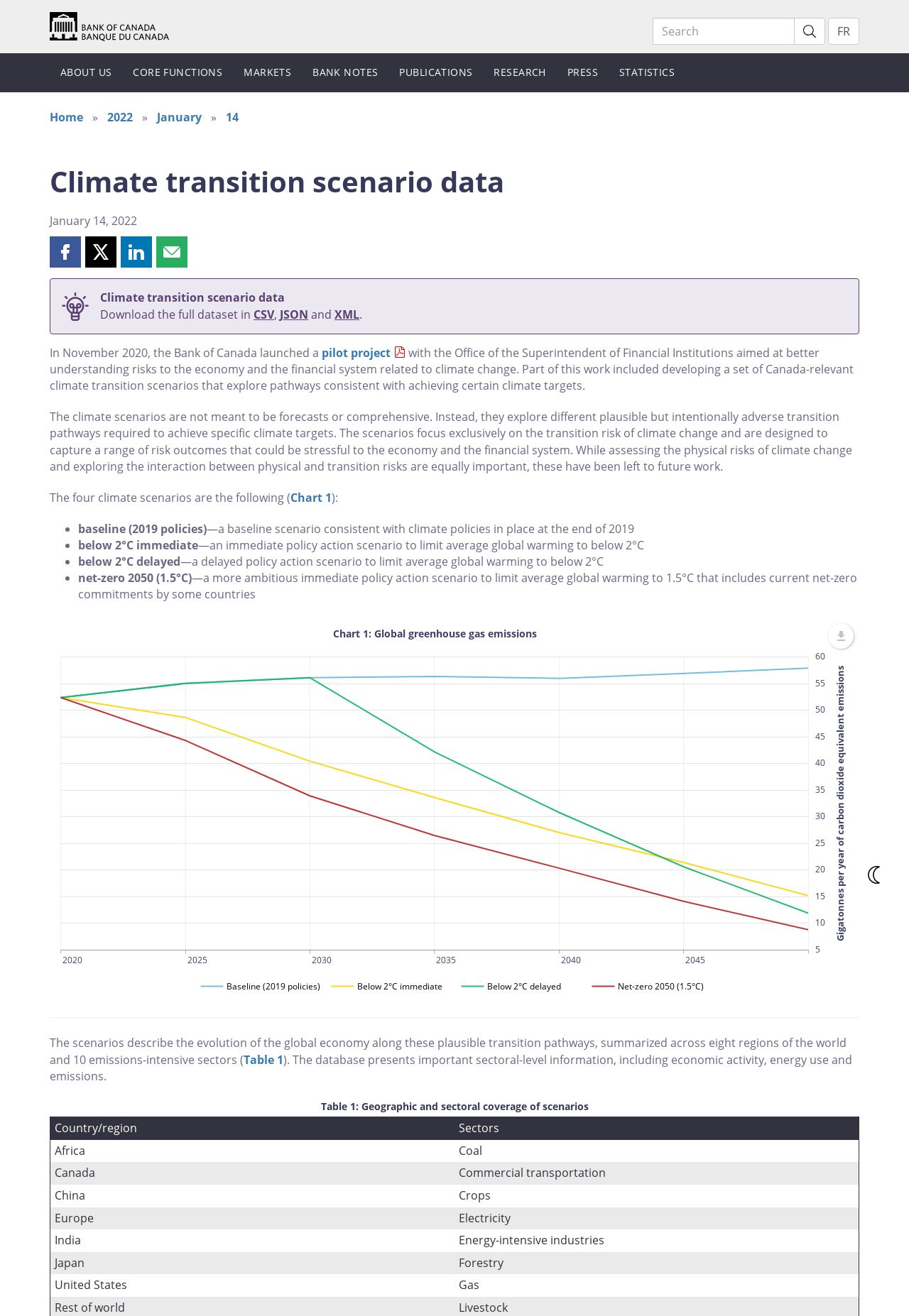Locate the bounding box coordinates of the element that should be clicked to execute the following instruction: "Search the site".

[0.718, 0.013, 0.874, 0.034]